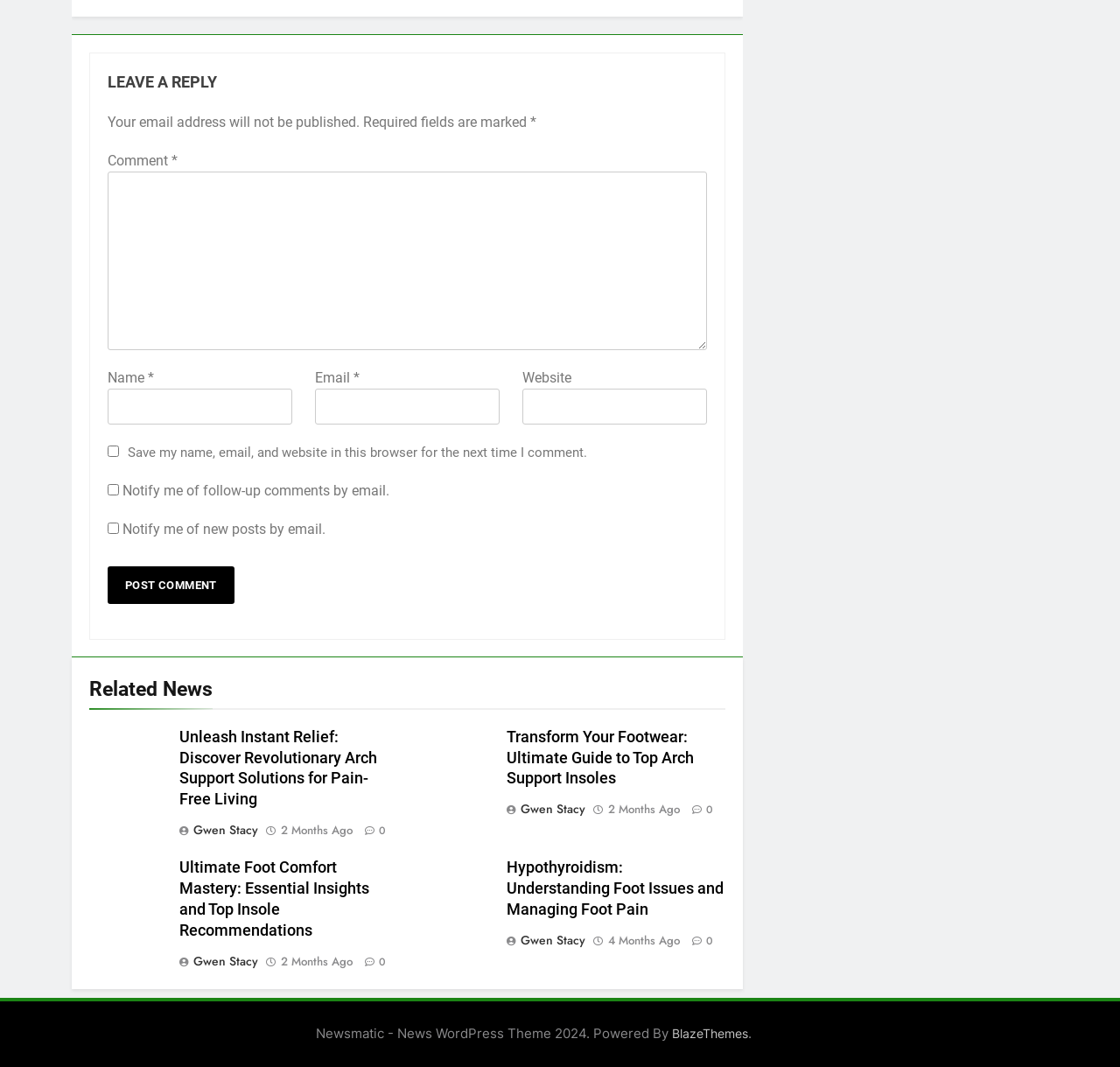Please locate the bounding box coordinates of the element that should be clicked to achieve the given instruction: "Visit the website".

[0.466, 0.364, 0.631, 0.398]